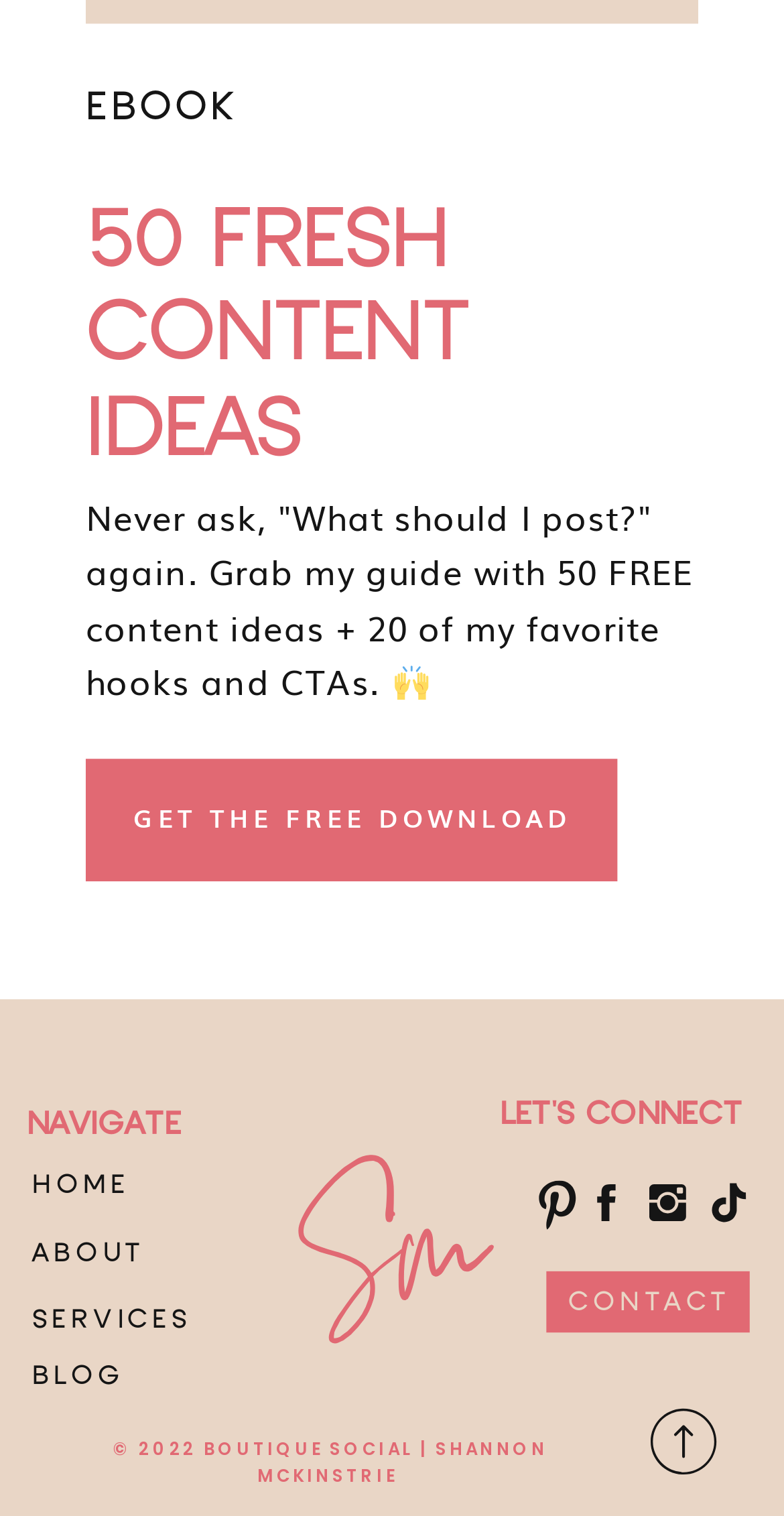Please find the bounding box coordinates of the element that must be clicked to perform the given instruction: "Go to the Glossary". The coordinates should be four float numbers from 0 to 1, i.e., [left, top, right, bottom].

None